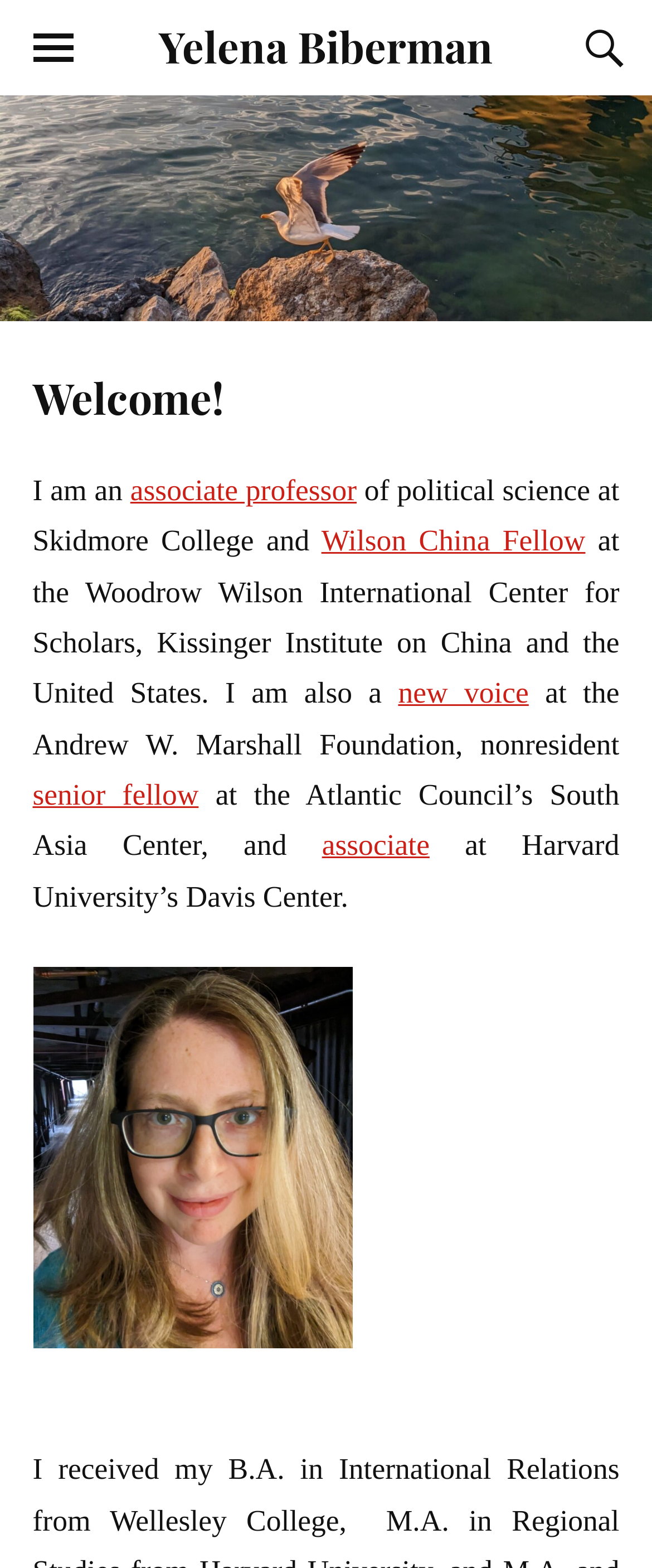Elaborate on the webpage's design and content in a detailed caption.

This webpage is about Yelena Biberman, an Associate Professor of Political Science at Skidmore College. At the top left of the page, there is a link with her name. Below it, there is a button to toggle the mobile menu, and on the top right, another button to toggle the search field. 

Below these buttons, there is a figure that spans the entire width of the page. Within this figure, there is a heading that says "Welcome!" with a link to the same text. Below the heading, there is a brief introduction to Yelena Biberman, which includes several links to her affiliations, such as associate professor, Wilson China Fellow, new voice, senior fellow, and associate. The introduction also mentions her positions at Skidmore College, Woodrow Wilson International Center for Scholars, Andrew W. Marshall Foundation, Atlantic Council’s South Asia Center, and Harvard University’s Davis Center.